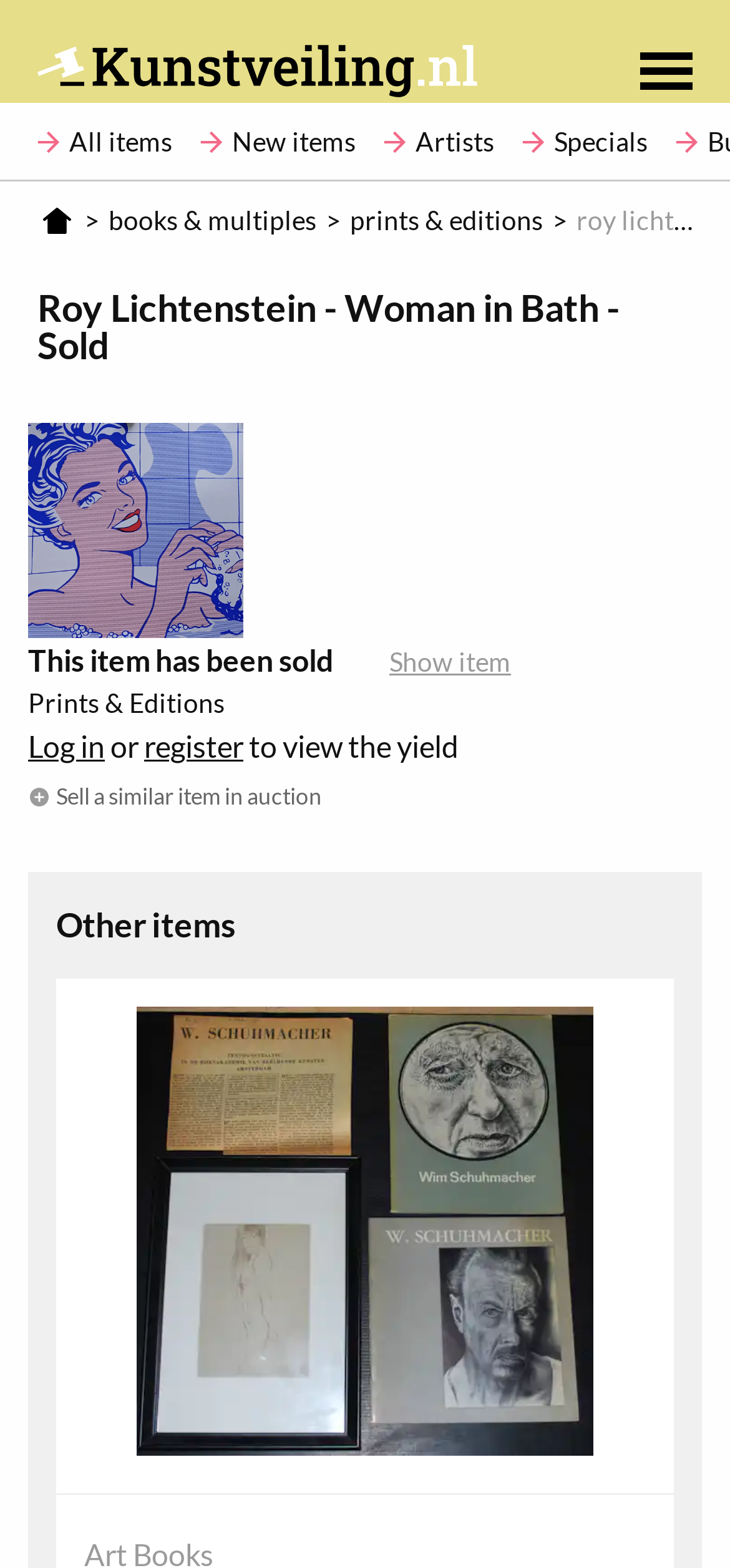What type of item is being sold?
Provide a detailed answer to the question, using the image to inform your response.

The type of item being sold can be determined by looking at the link 'Prints & Editions' which is related to the item being sold, and also the image description 'Buy Roy Lichtenstein - Woman in Bath? Bid from 129!' which suggests that the item is a print or edition.